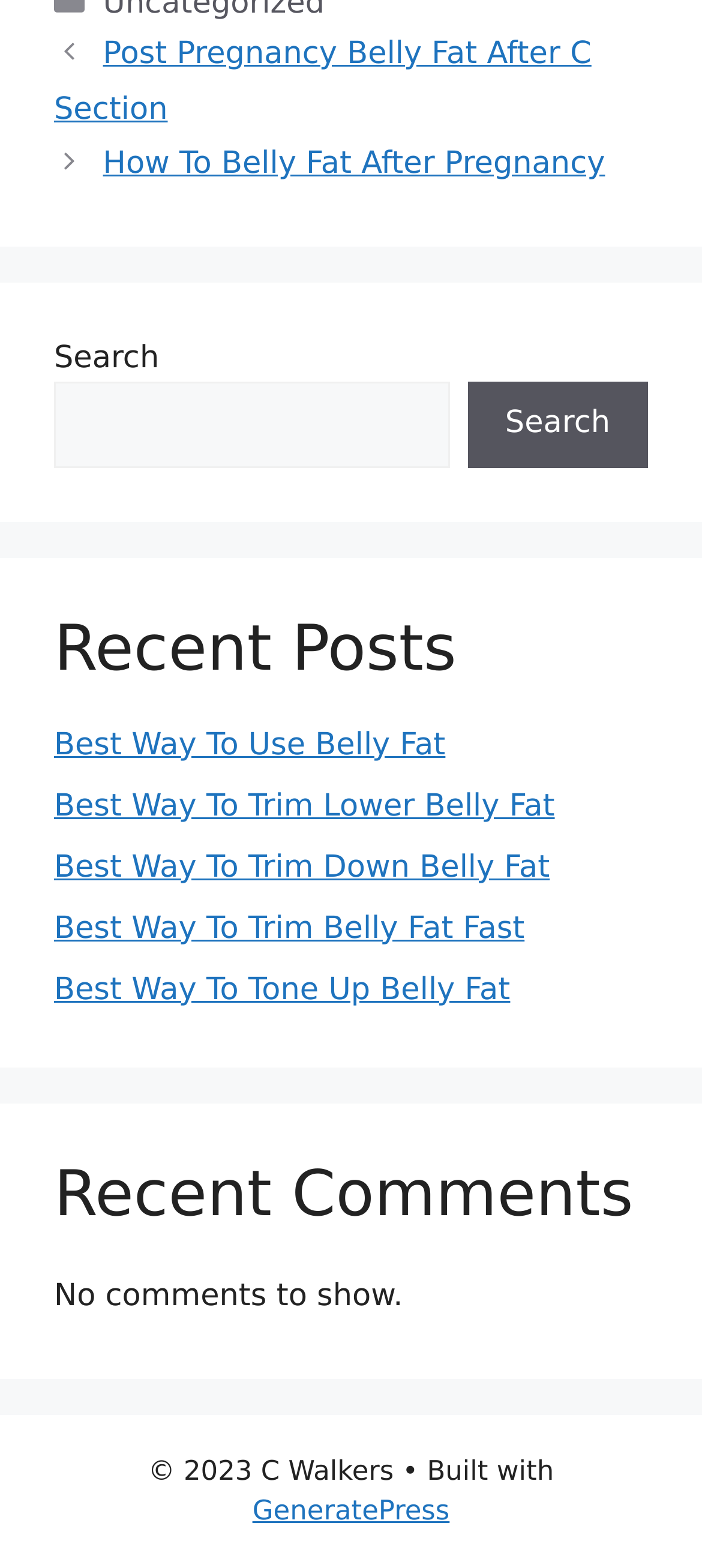Examine the image carefully and respond to the question with a detailed answer: 
How many links are there under 'Recent Posts'?

There are 5 links under the 'Recent Posts' section, which are 'Best Way To Use Belly Fat', 'Best Way To Trim Lower Belly Fat', 'Best Way To Trim Down Belly Fat', 'Best Way To Trim Belly Fat Fast', and 'Best Way To Tone Up Belly Fat'.